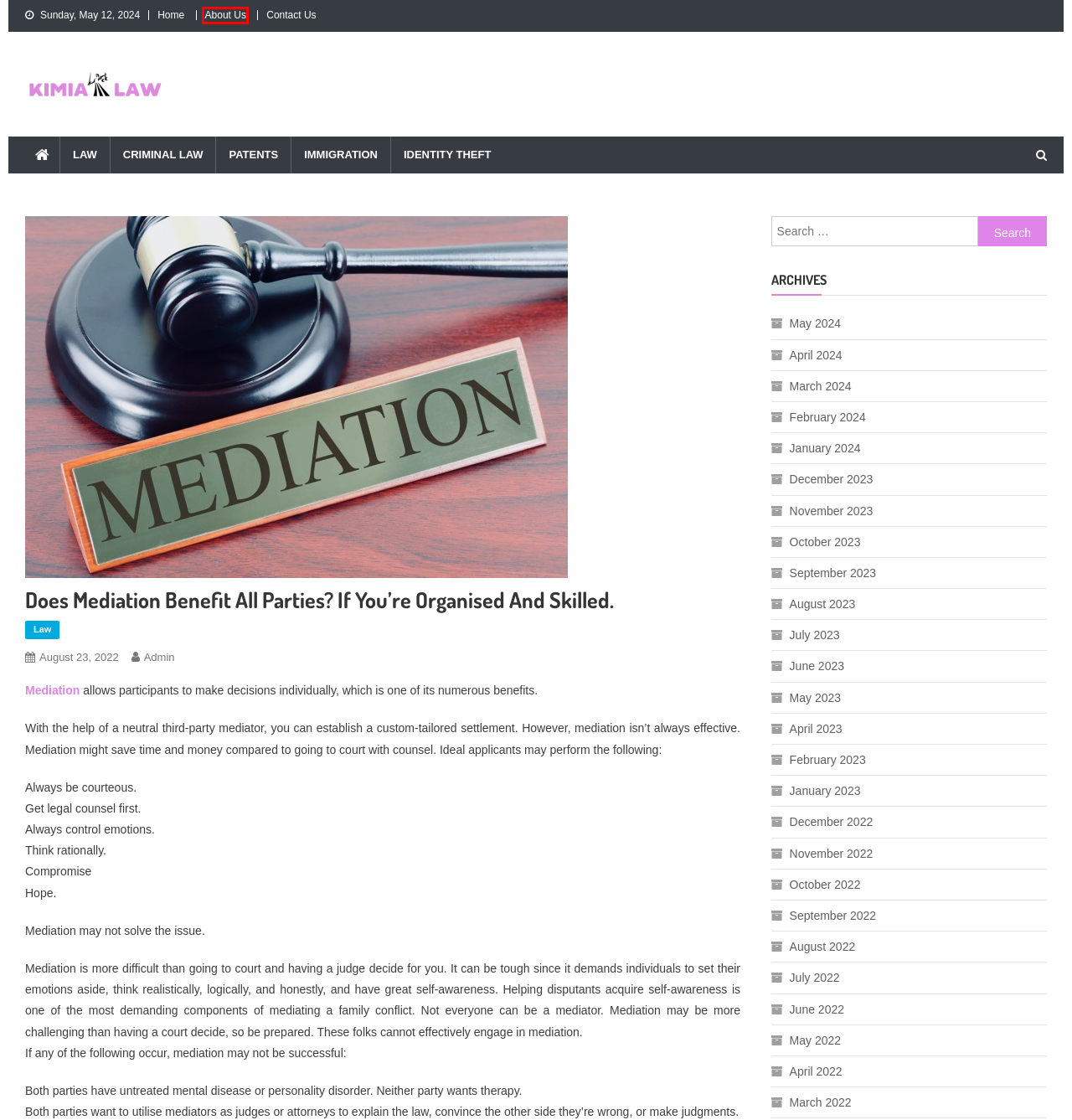Examine the screenshot of the webpage, which includes a red bounding box around an element. Choose the best matching webpage description for the page that will be displayed after clicking the element inside the red bounding box. Here are the candidates:
A. December 2023 - Kimia Law
B. September 2023 - Kimia Law
C. July 2022 - Kimia Law
D. October 2022 - Kimia Law
E. UK Family Mediation Service Greater Manchester Fast, Dispute Resolution
F. May 2024 - Kimia Law
G. April 2024 - Kimia Law
H. About Us - Kimia Law

H